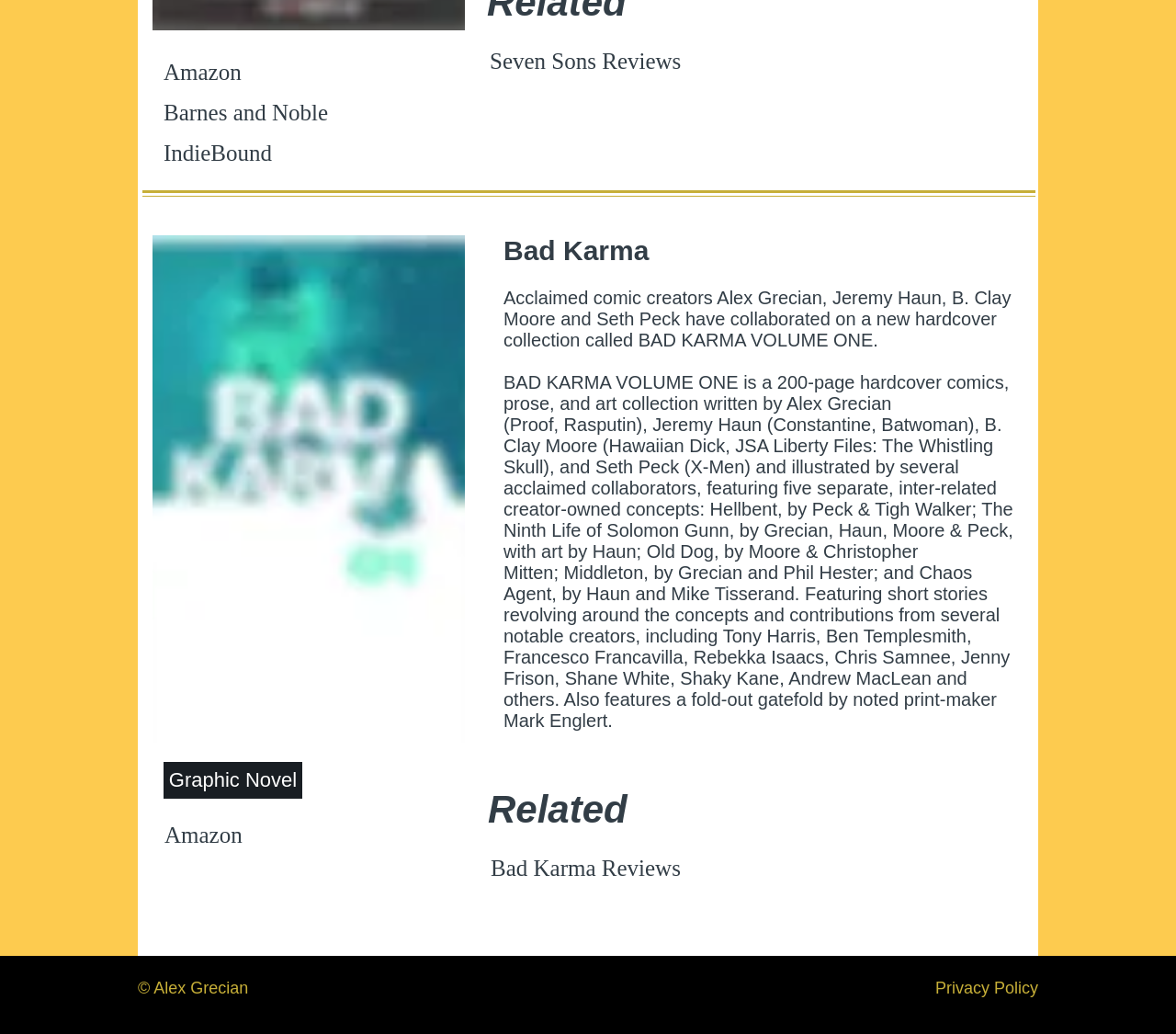Answer the following inquiry with a single word or phrase:
What is the name of the graphic novel?

Bad Karma